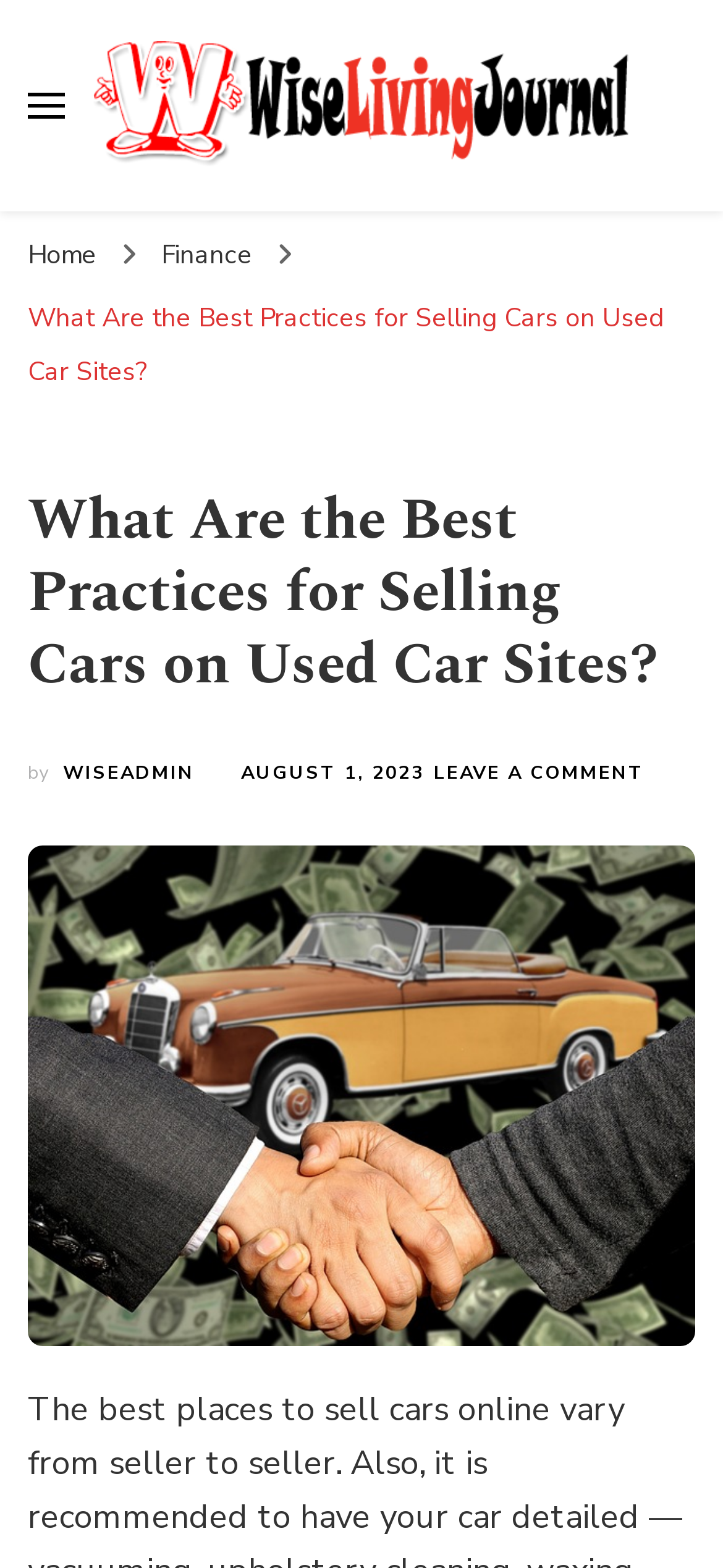Please provide a comprehensive answer to the question based on the screenshot: What is the name of the website?

I determined the name of the website by looking at the link element with the text 'Wise Living Journal' which appears at the top of the webpage, indicating it is the website's title.